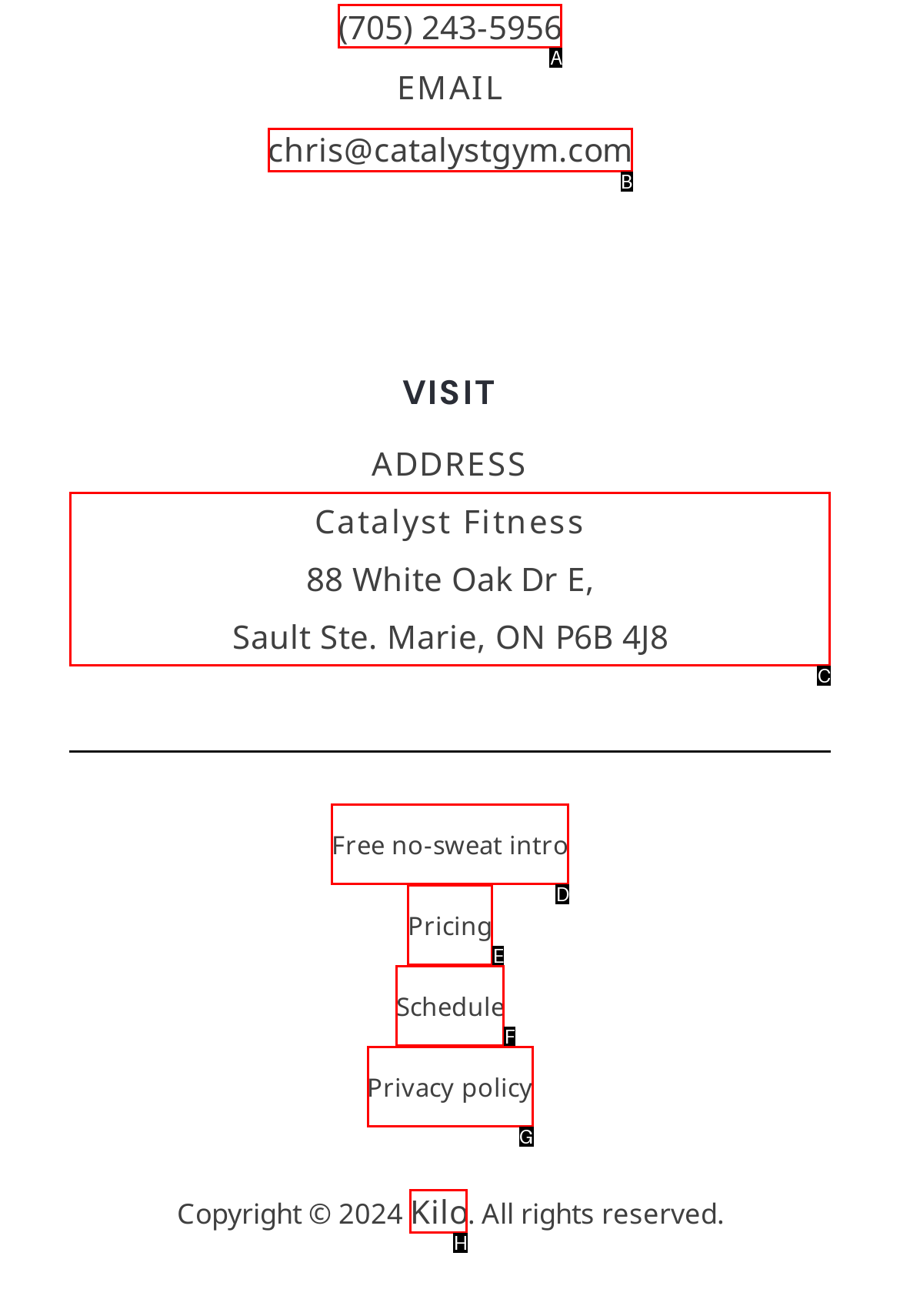Which UI element's letter should be clicked to achieve the task: Visit the gym location
Provide the letter of the correct choice directly.

C